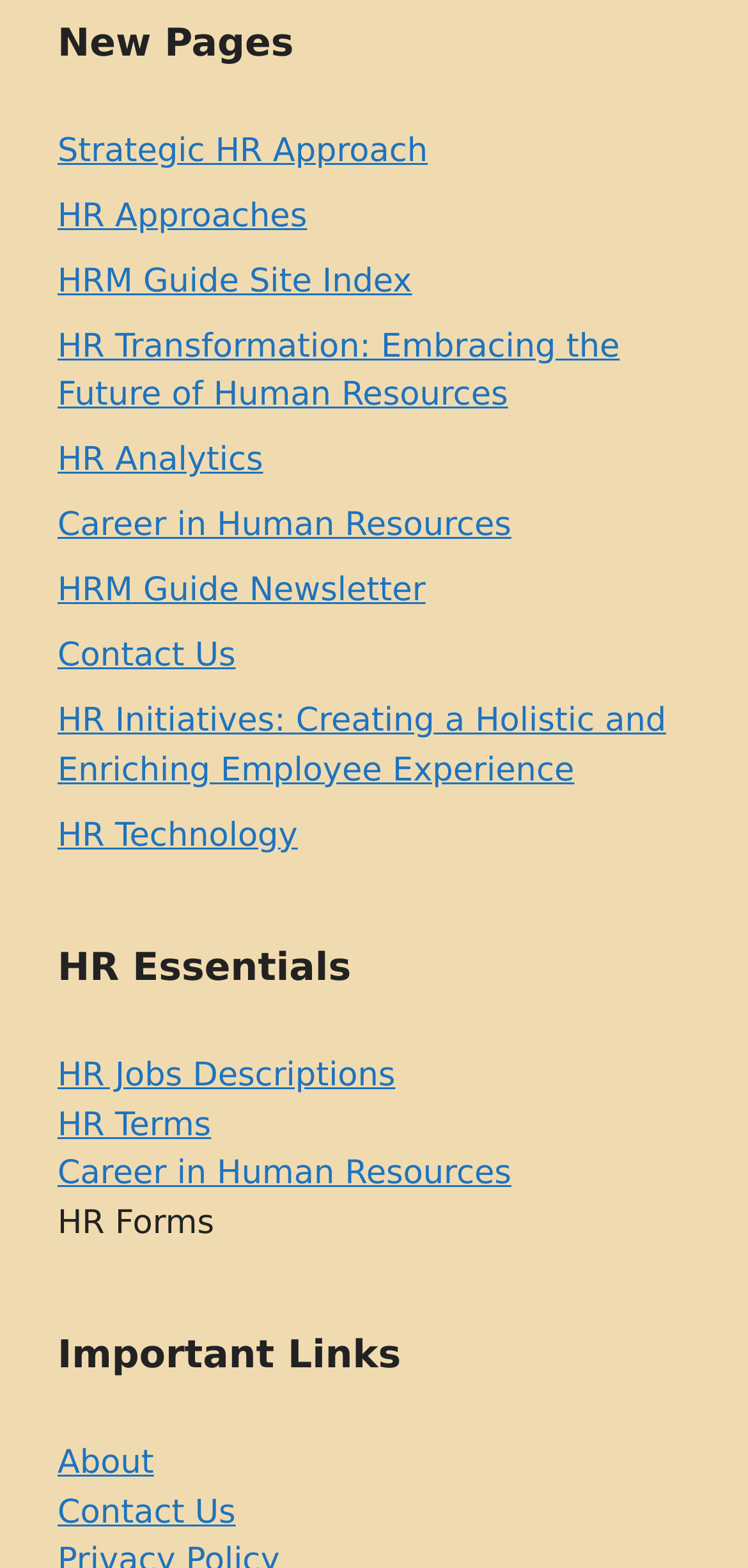Using the element description: "Career in Human Resources", determine the bounding box coordinates. The coordinates should be in the format [left, top, right, bottom], with values between 0 and 1.

[0.077, 0.323, 0.684, 0.348]